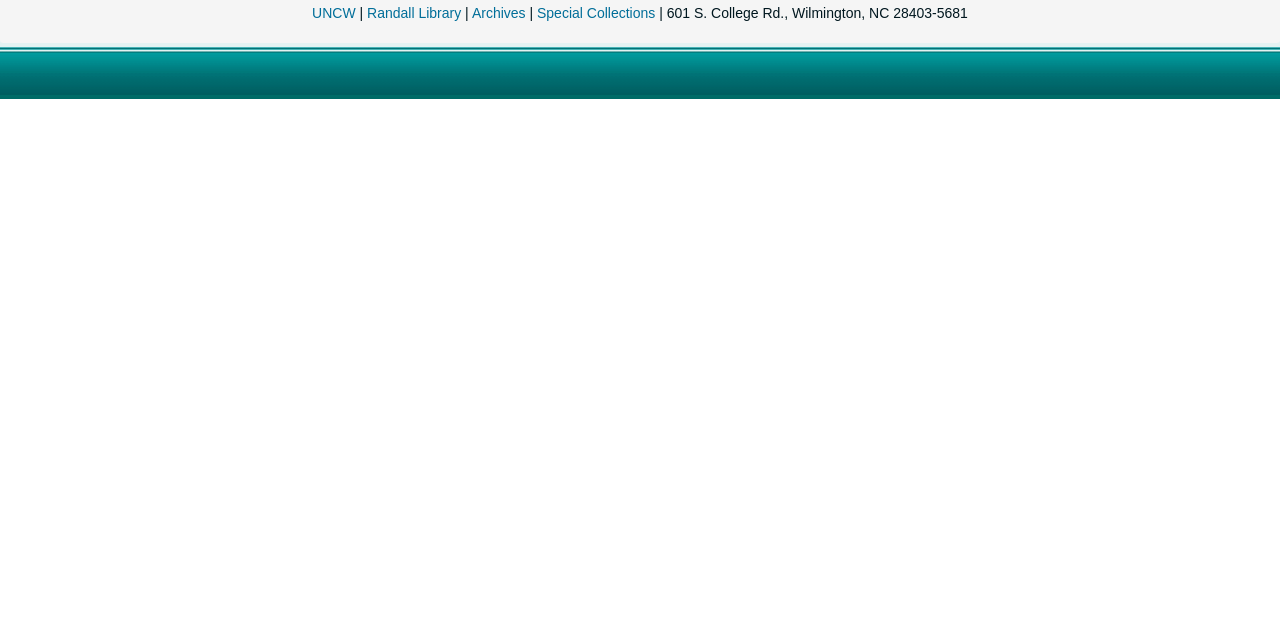Given the webpage screenshot and the description, determine the bounding box coordinates (top-left x, top-left y, bottom-right x, bottom-right y) that define the location of the UI element matching this description: UNCW

[0.244, 0.008, 0.278, 0.033]